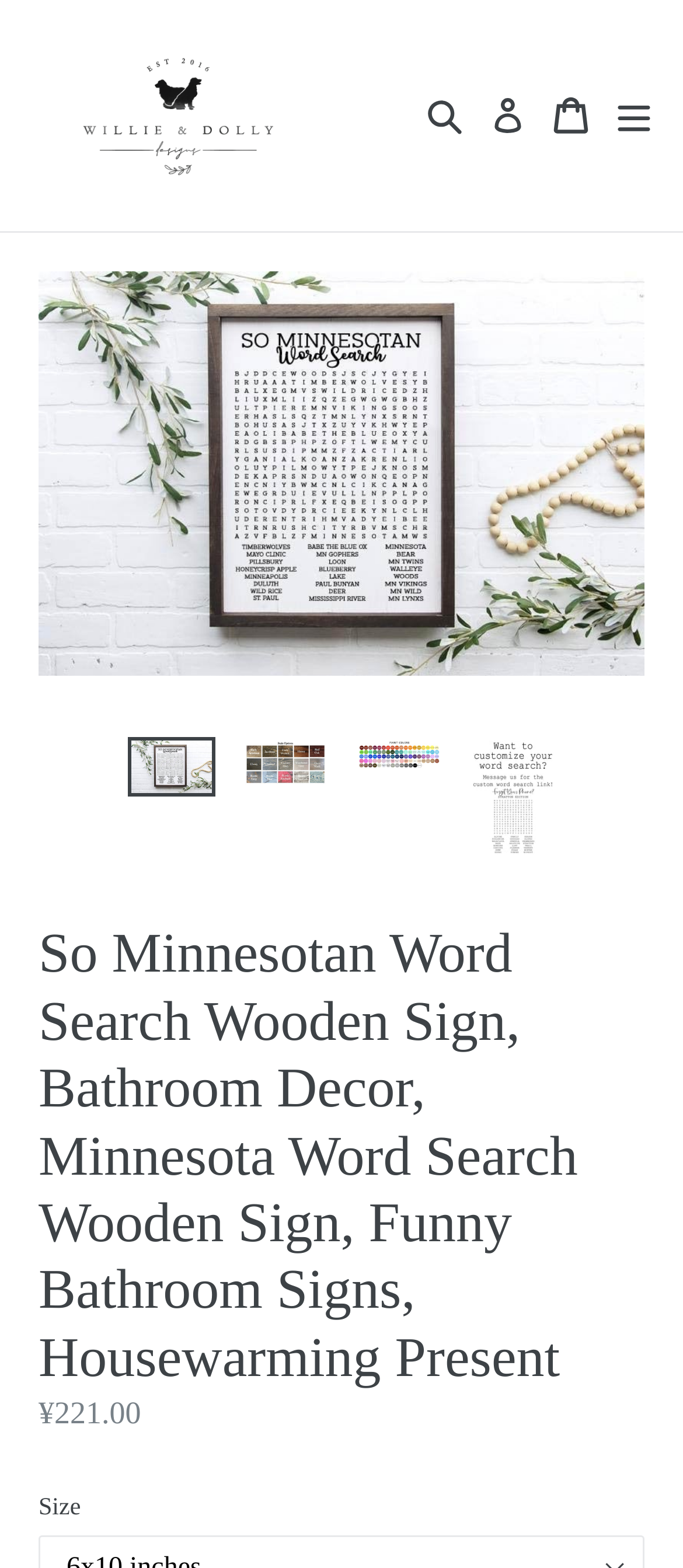Identify the bounding box coordinates of the specific part of the webpage to click to complete this instruction: "Expand or collapse the menu".

[0.887, 0.037, 0.969, 0.111]